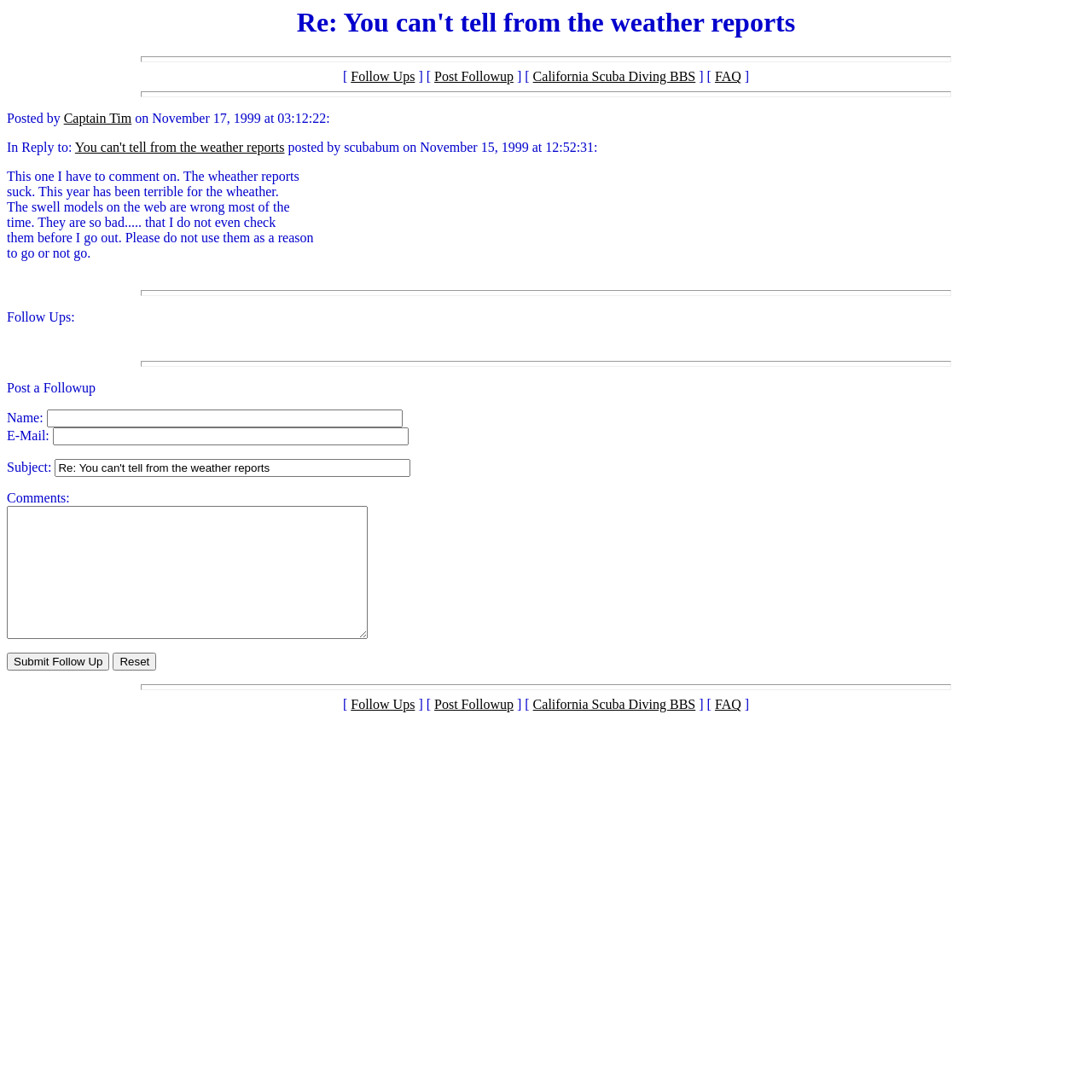Who posted the original message?
Answer the question with just one word or phrase using the image.

scubabum